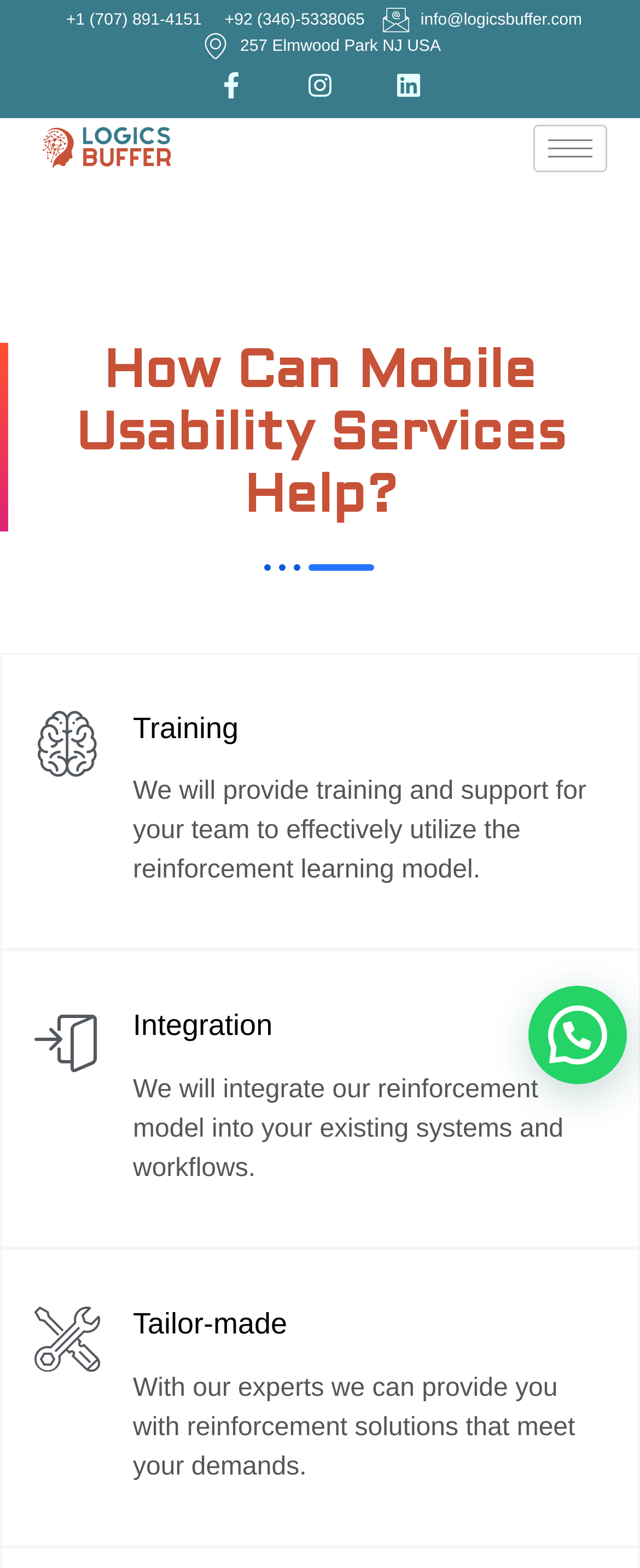What is the purpose of the 'hamburger-icon' button?
Using the image as a reference, deliver a detailed and thorough answer to the question.

I inferred the purpose of the 'hamburger-icon' button by looking at its position and design, and I think it is likely to be a menu button, as it is commonly used in web design to represent a menu or navigation.